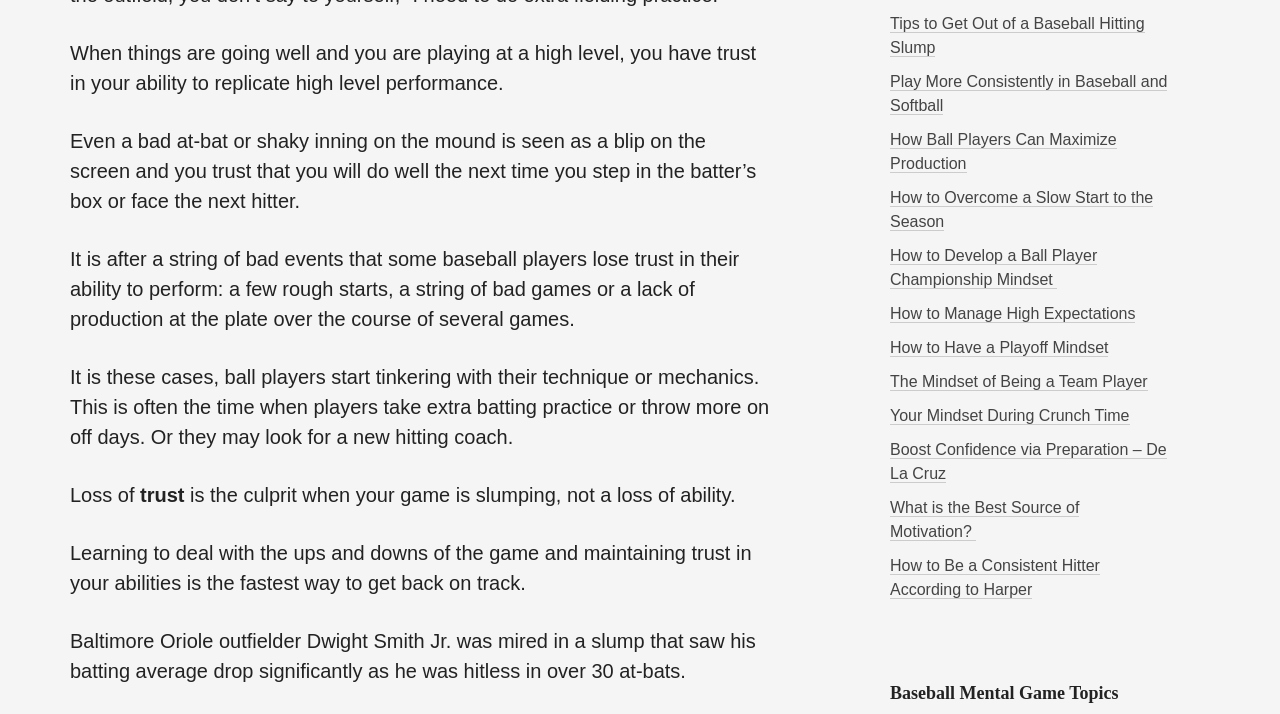Locate the bounding box coordinates of the area where you should click to accomplish the instruction: "Explore 'Baseball Mental Game Topics'".

[0.695, 0.955, 0.914, 0.988]